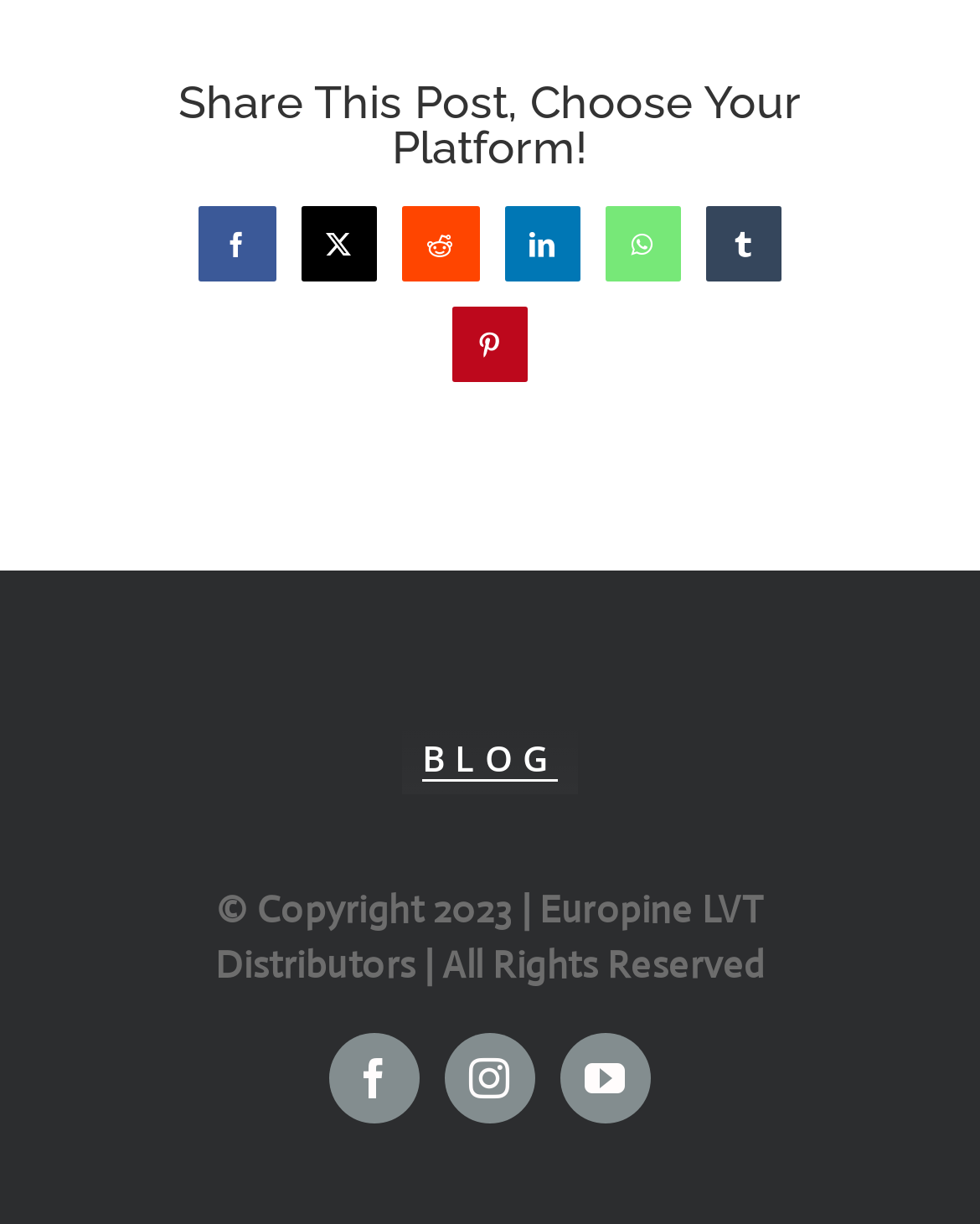Determine the bounding box coordinates of the element's region needed to click to follow the instruction: "Share this post on Reddit". Provide these coordinates as four float numbers between 0 and 1, formatted as [left, top, right, bottom].

[0.41, 0.168, 0.488, 0.23]